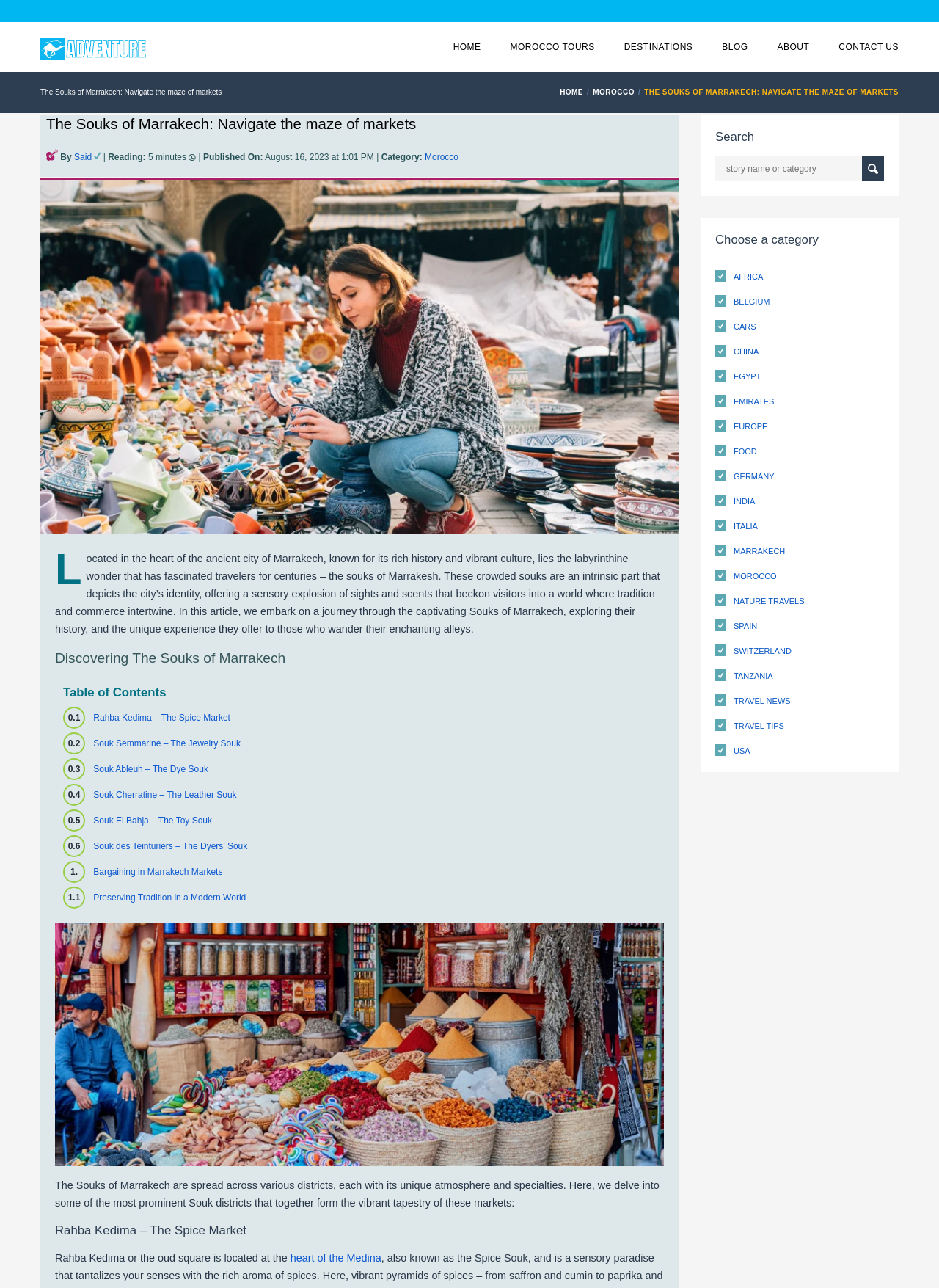Please determine the bounding box coordinates of the section I need to click to accomplish this instruction: "Read the article about 'Rahba Kedima – The Spice Market'".

[0.059, 0.95, 0.707, 0.962]